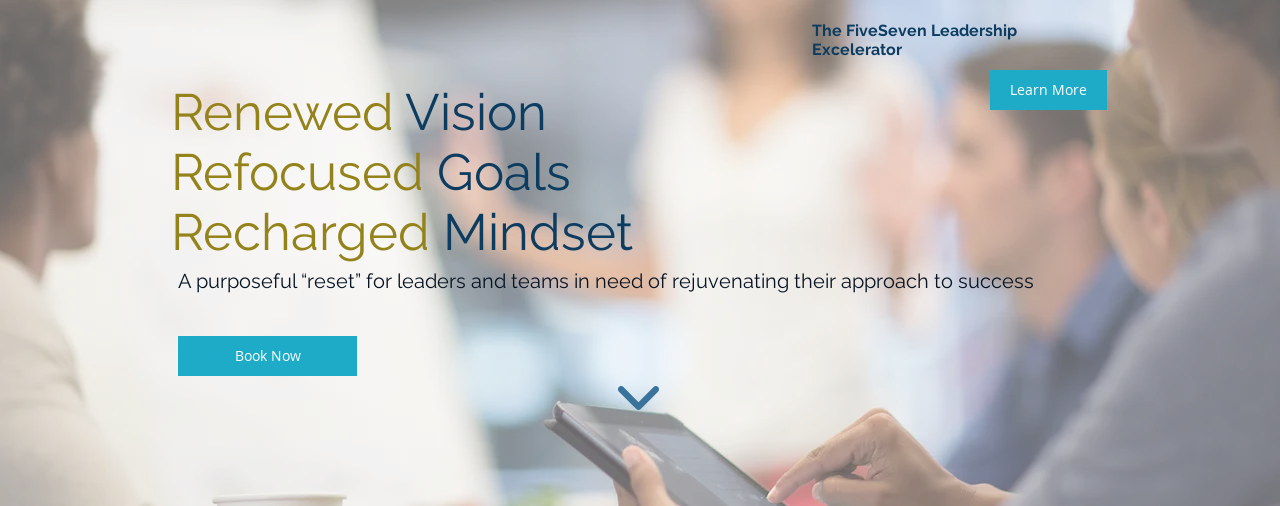Provide your answer to the question using just one word or phrase: What is the name of the program?

FiveSeven Leadership Excelerator